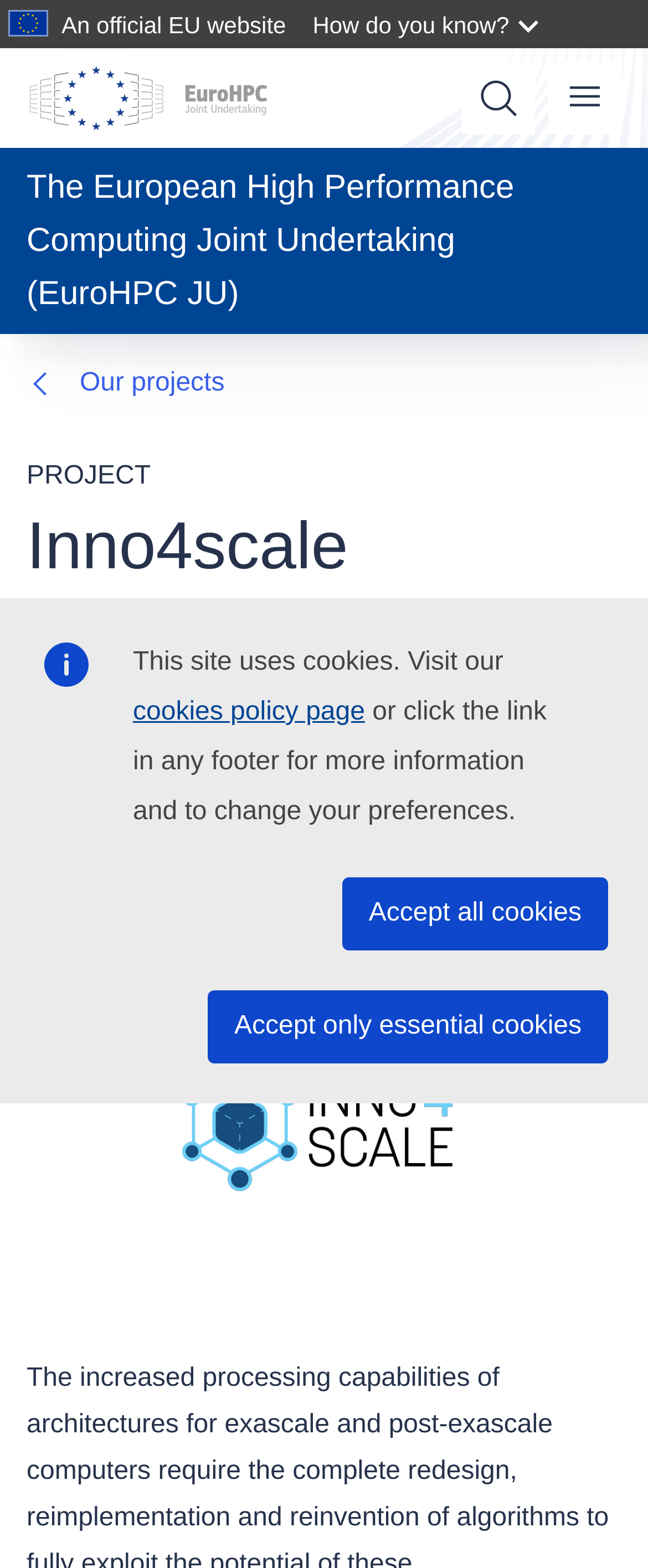Please give a succinct answer using a single word or phrase:
What is the logo above the search bar?

Logo